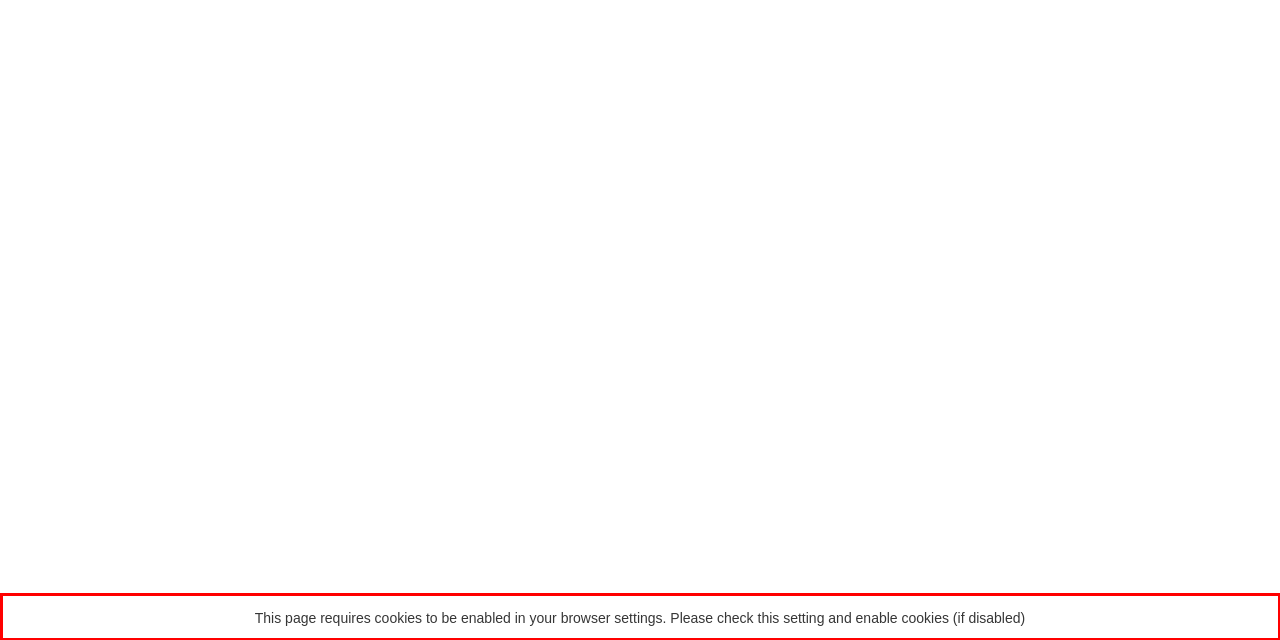You are provided with a webpage screenshot that includes a red rectangle bounding box. Extract the text content from within the bounding box using OCR.

This page requires cookies to be enabled in your browser settings. Please check this setting and enable cookies (if disabled)